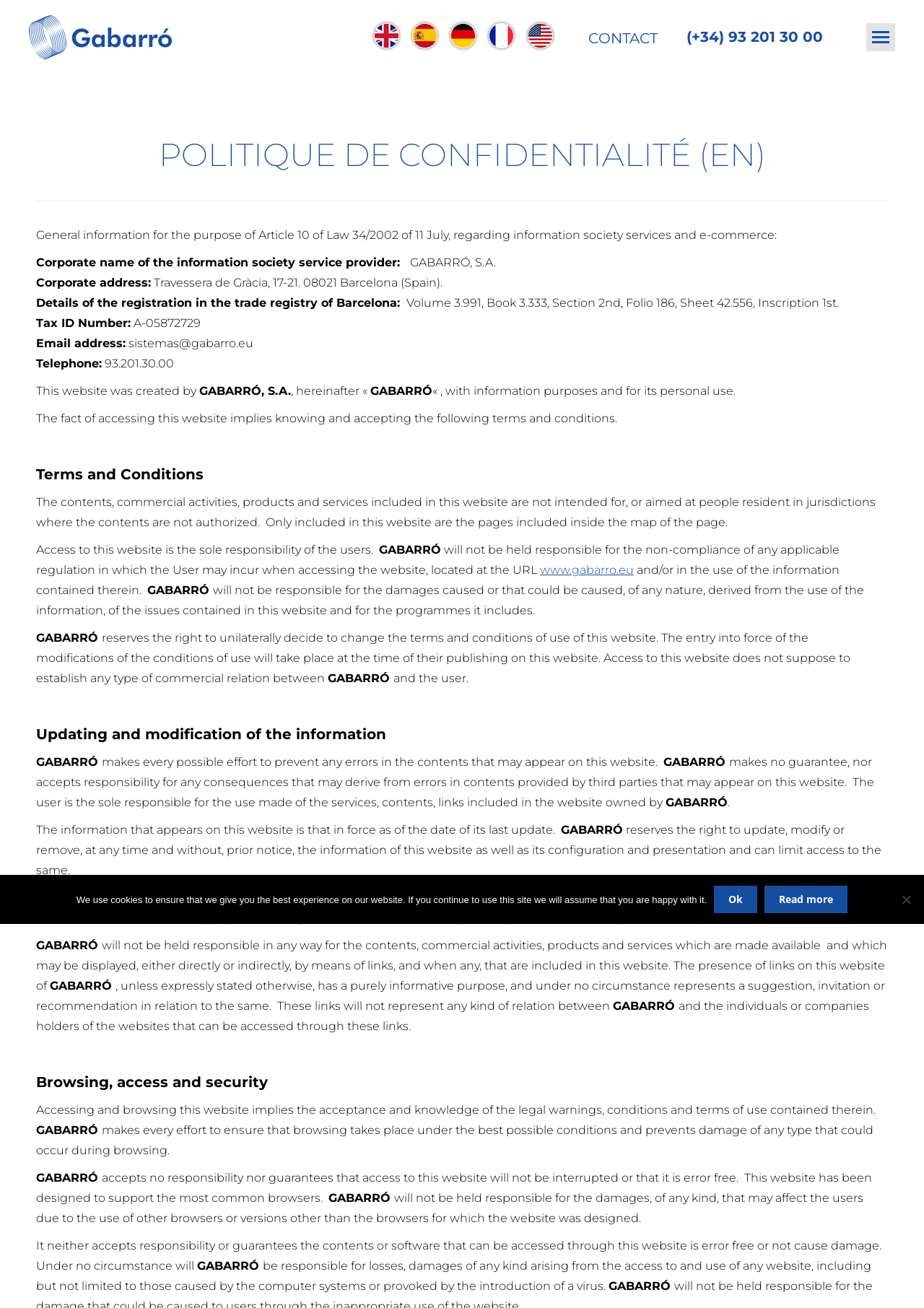What is the email address of GABARRÓ?
Observe the image and answer the question with a one-word or short phrase response.

sistemas@gabarro.eu